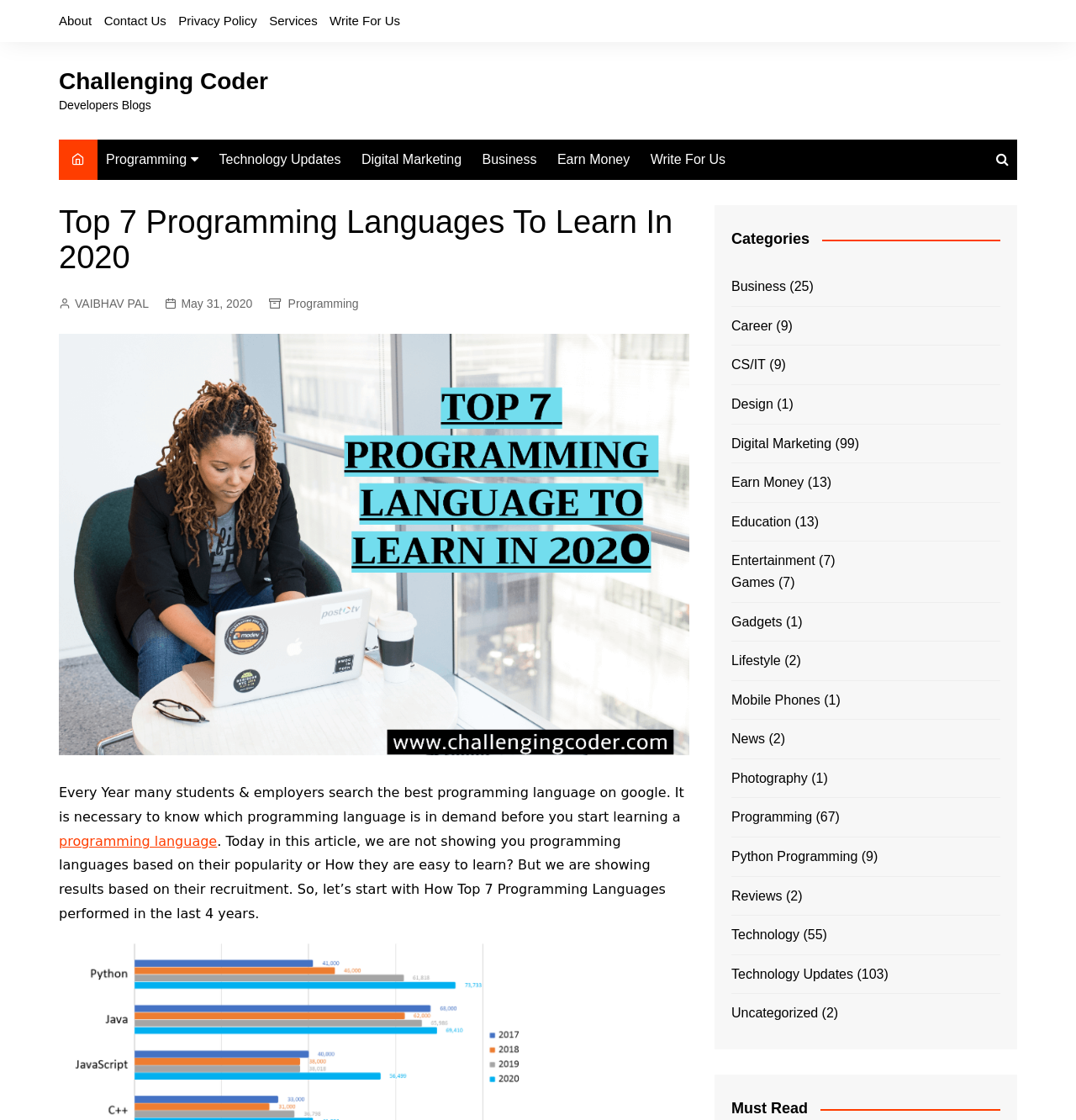Identify the bounding box of the UI component described as: "Gadgets".

[0.68, 0.545, 0.727, 0.565]